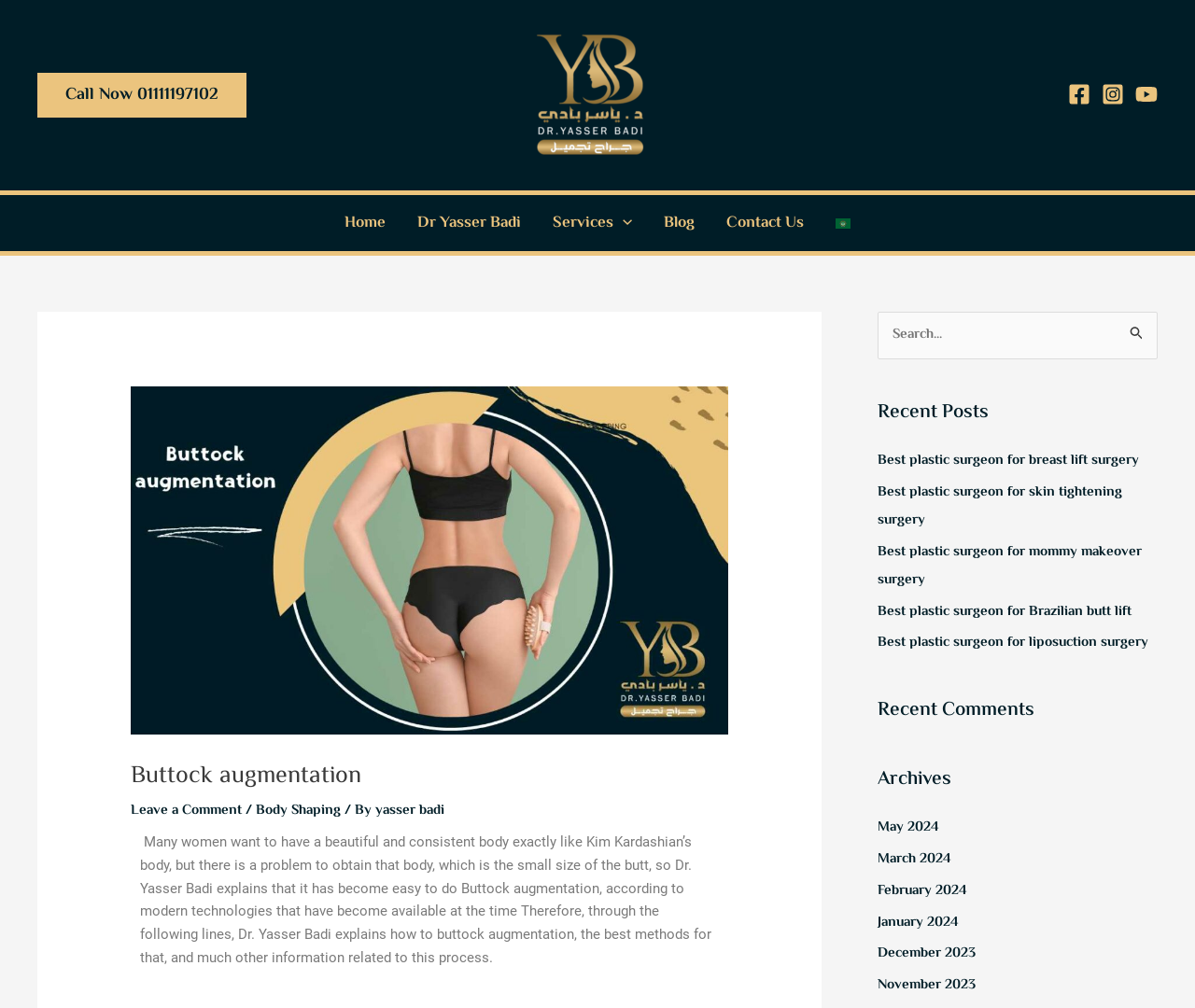Deliver a detailed narrative of the webpage's visual and textual elements.

This webpage is about buttock augmentation, specifically discussing the process and methods of achieving a beautiful and consistent body, similar to Kim Kardashian's. At the top of the page, there are several links, including "Call Now" and social media links to Facebook, Instagram, and YouTube. Below these links, there is a navigation menu with options such as "Home", "Dr Yasser Badi", "Services", "Blog", and "Contact Us".

The main content of the page is divided into sections. The first section has a heading "Buttock augmentation" and an image related to the topic. Below the heading, there is a paragraph of text explaining the process of buttock augmentation and its benefits. The text is written by Dr. Yasser Badi and provides information on how to achieve a beautiful body.

To the right of the main content, there are three complementary sections. The first section has a search bar where users can search for specific topics. The second section is titled "Recent Posts" and lists several links to recent articles on plastic surgery topics, such as breast lift surgery and liposuction. The third section is titled "Recent Comments" and "Archives", listing links to comments and archived articles from previous months.

Overall, the webpage is focused on providing information on buttock augmentation and related plastic surgery topics, with a clear navigation menu and several sections of content.